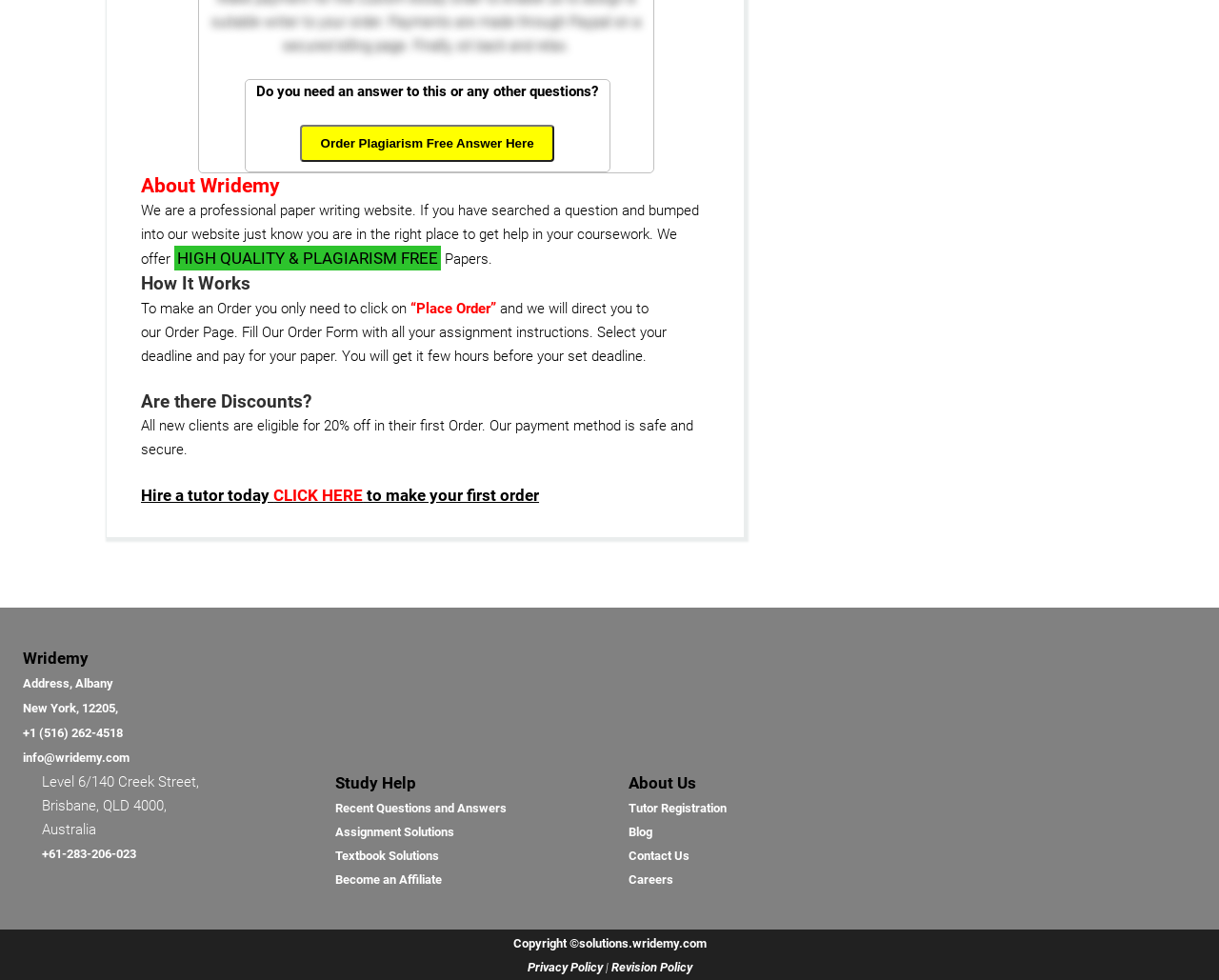Could you indicate the bounding box coordinates of the region to click in order to complete this instruction: "Learn about Wridemy".

[0.116, 0.177, 0.582, 0.203]